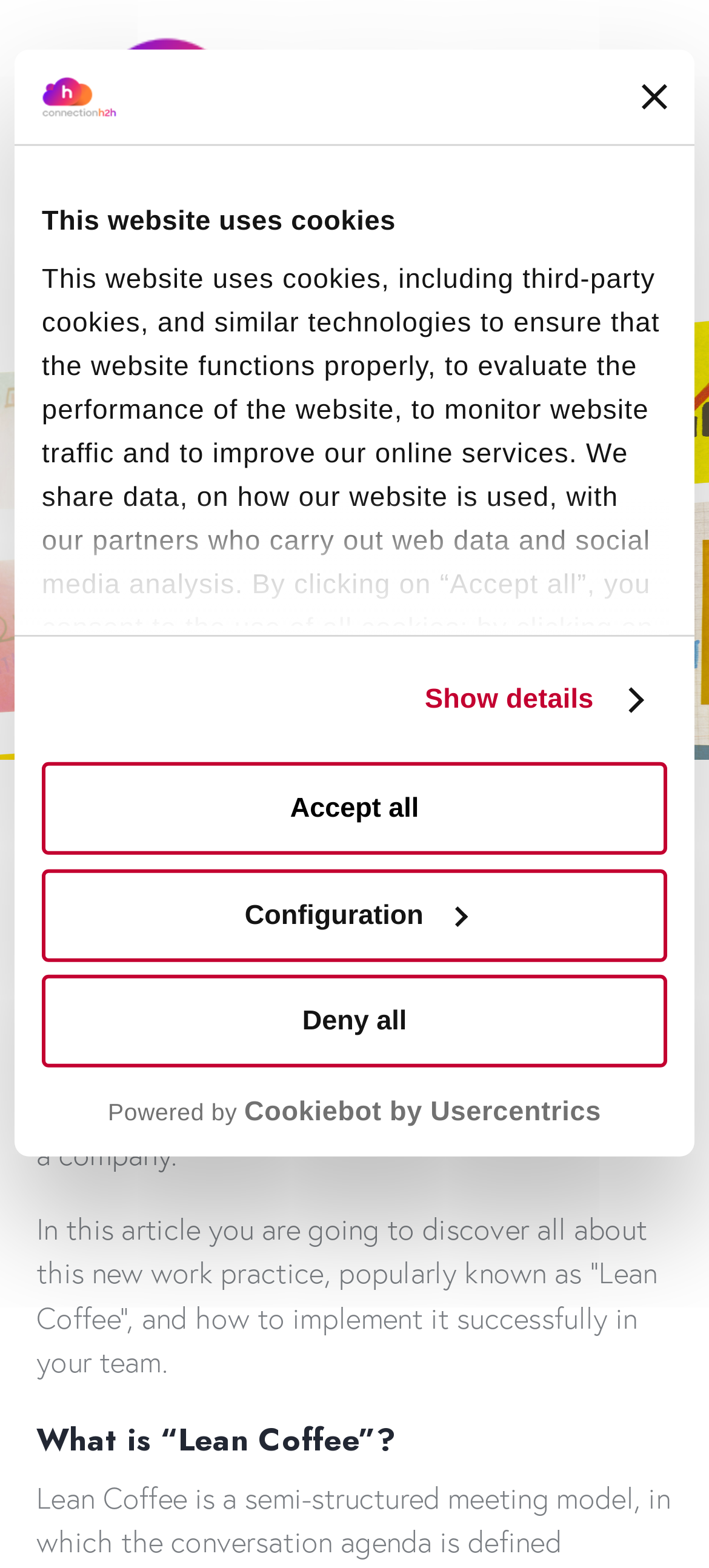Locate the bounding box coordinates of the element that needs to be clicked to carry out the instruction: "Go to the homepage by clicking the logo". The coordinates should be given as four float numbers ranging from 0 to 1, i.e., [left, top, right, bottom].

[0.059, 0.049, 0.163, 0.075]